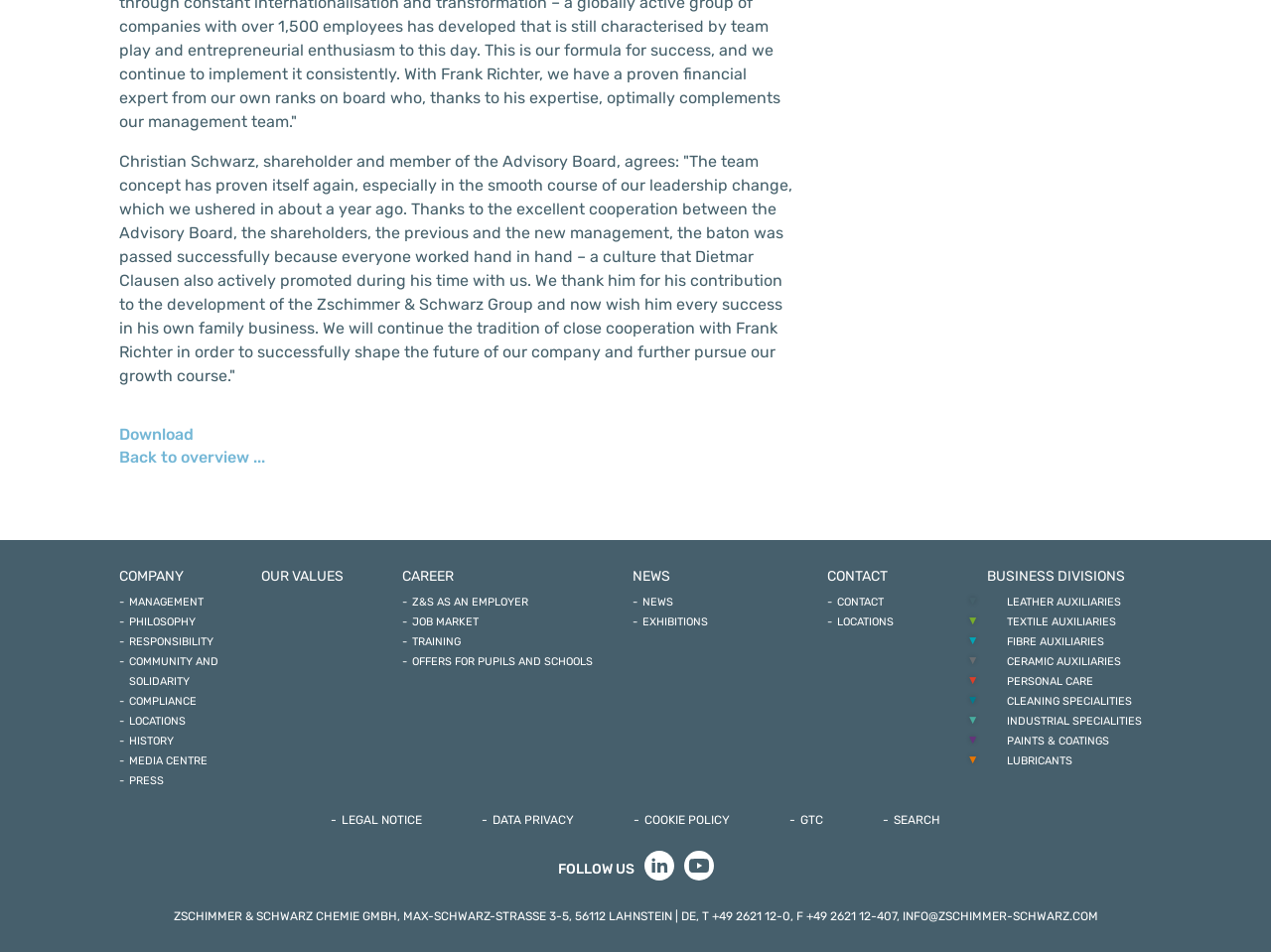Please provide a comprehensive response to the question below by analyzing the image: 
What type of cookies does the website use?

The website uses two types of cookies, technical cookies and statistical cookies, as mentioned in the text 'We use two types of cookies. On one hand, cookies that support technical functions of this website are necessary; on the other, there are cookies that allow us, as a company, to compile anonymous visitor statistics.'